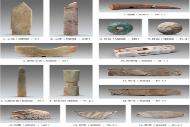What do the artifacts provide insight into?
Based on the image, answer the question with as much detail as possible.

According to the caption, each piece reflects the unique artistic traditions of a bygone era, providing insight into the historical context and significance of these artifacts, which is essential for understanding the past.